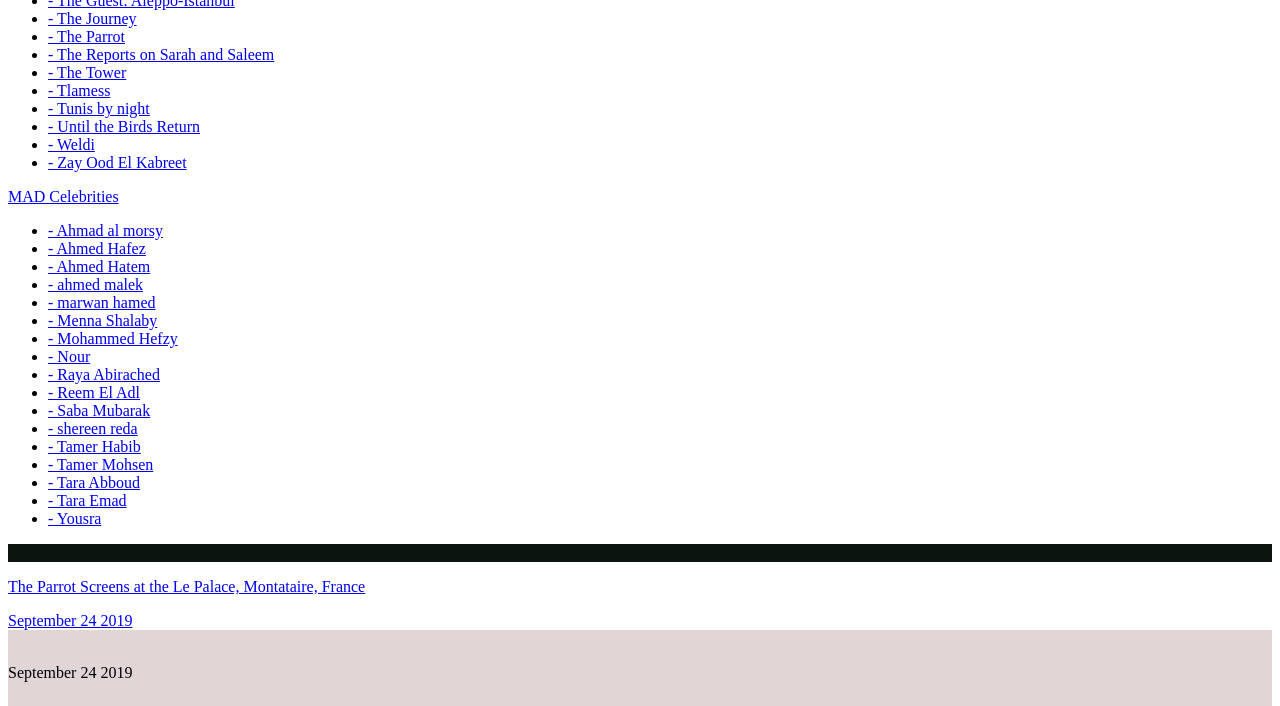Identify the bounding box of the UI element described as follows: "- The Parrot". Provide the coordinates as four float numbers in the range of 0 to 1 [left, top, right, bottom].

[0.038, 0.04, 0.098, 0.064]